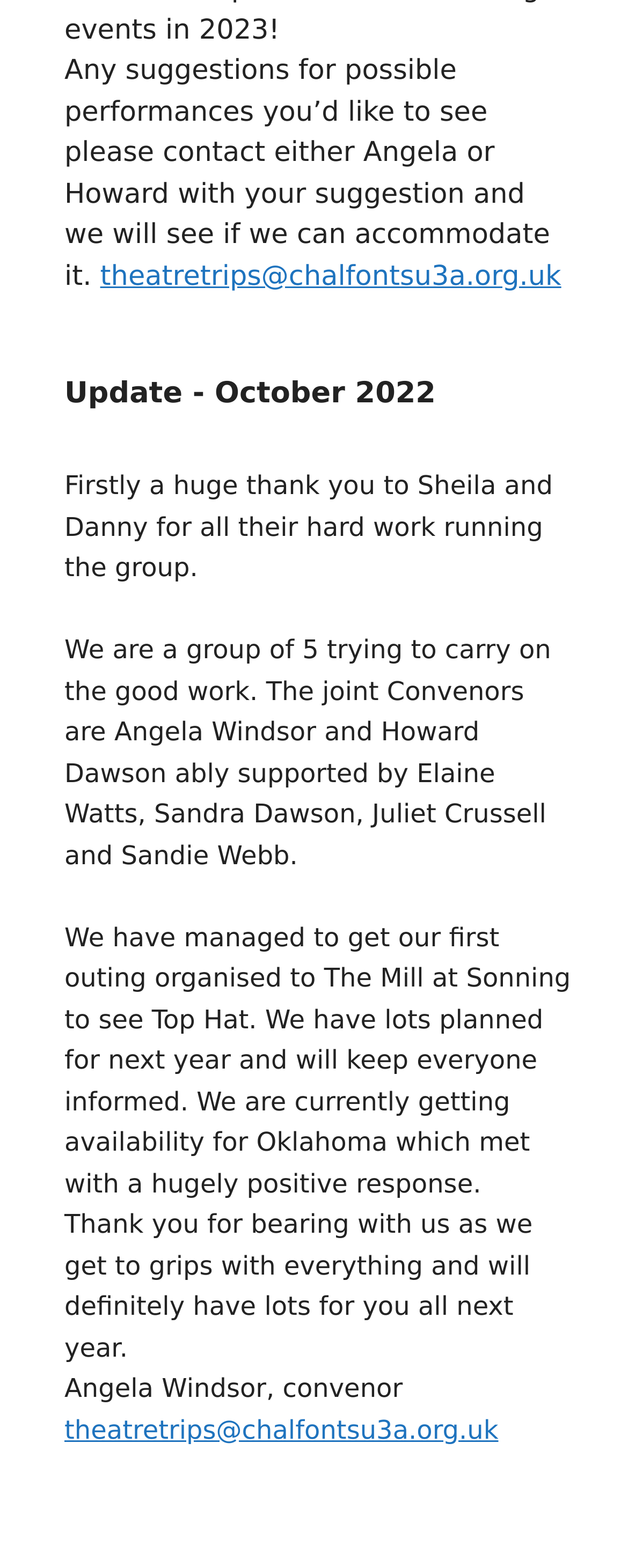Please find the bounding box coordinates (top-left x, top-left y, bottom-right x, bottom-right y) in the screenshot for the UI element described as follows: business management

None